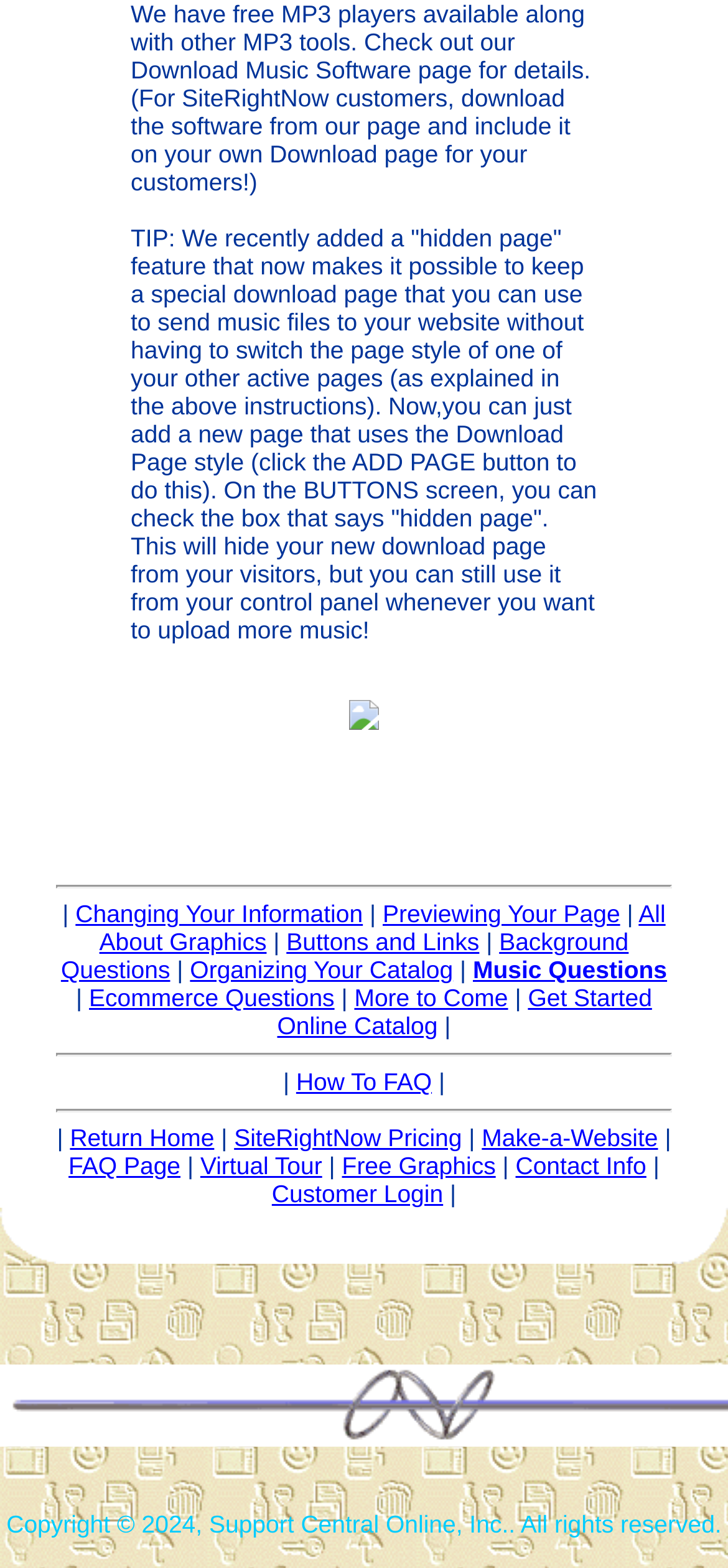Kindly determine the bounding box coordinates for the clickable area to achieve the given instruction: "Click the 'How To FAQ' link".

[0.407, 0.681, 0.593, 0.699]